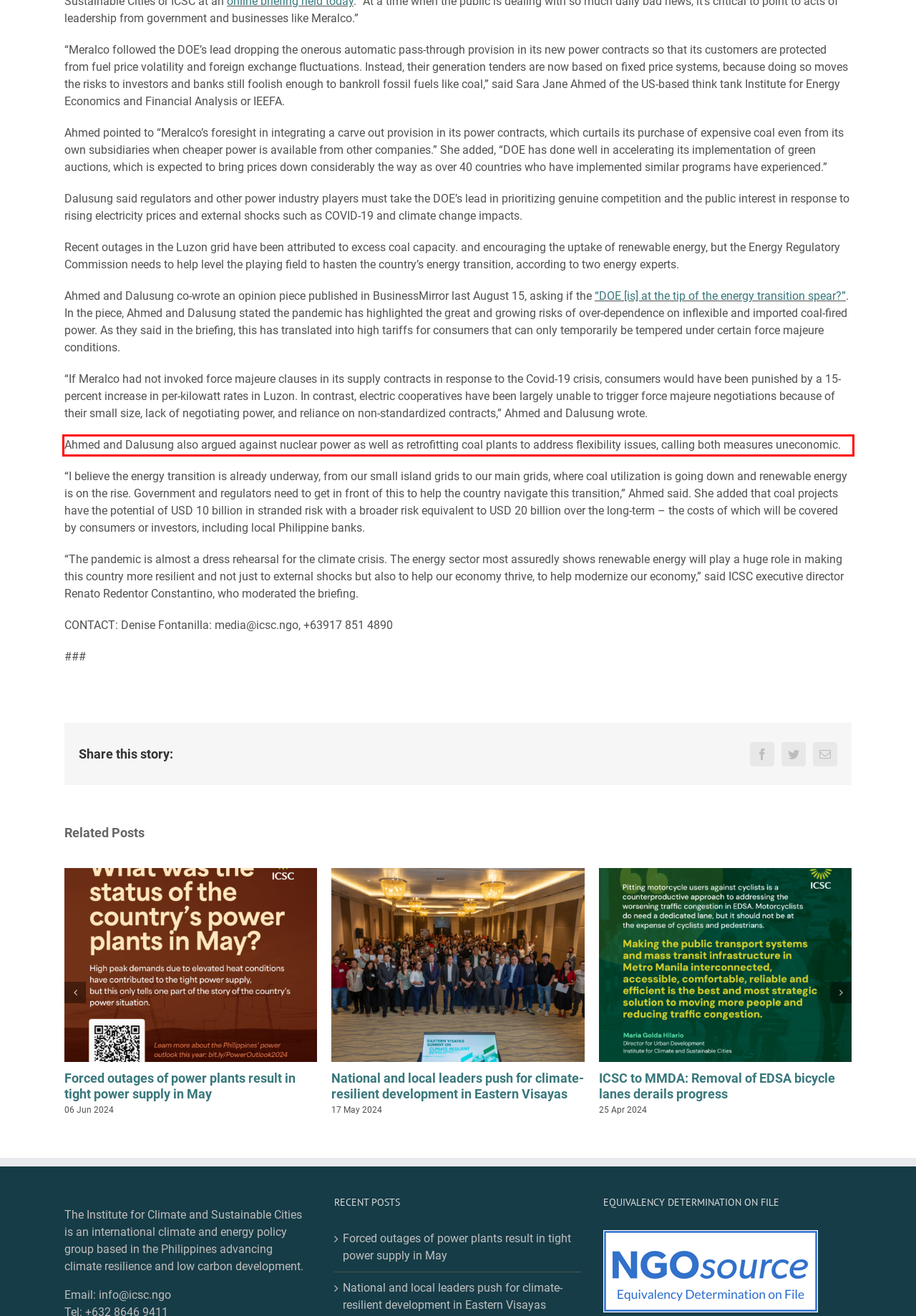Please perform OCR on the UI element surrounded by the red bounding box in the given webpage screenshot and extract its text content.

Ahmed and Dalusung also argued against nuclear power as well as retrofitting coal plants to address flexibility issues, calling both measures uneconomic.